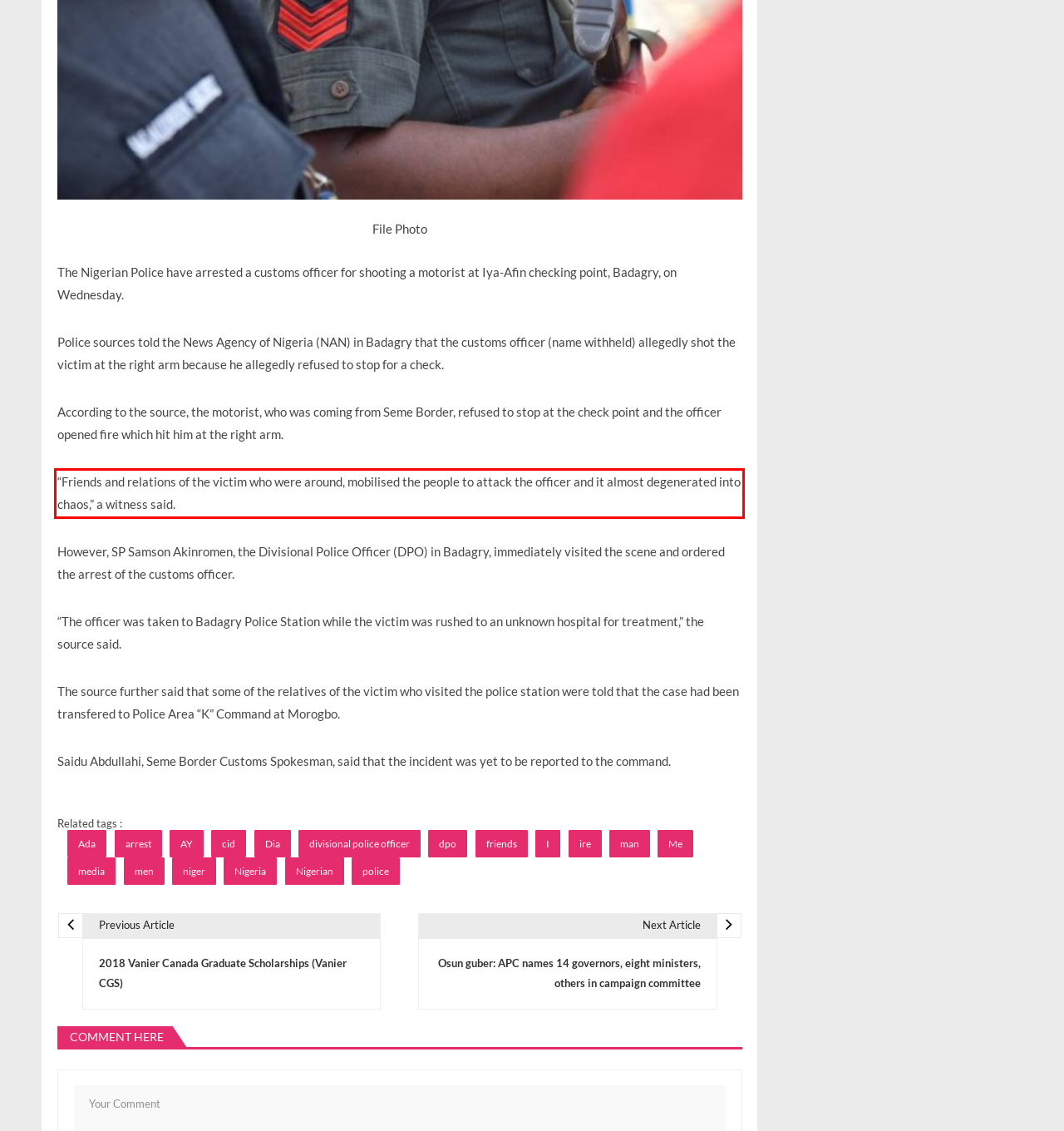Using the provided screenshot, read and generate the text content within the red-bordered area.

“Friends and relations of the victim who were around, mobilised the people to attack the officer and it almost degenerated into chaos,” a witness said.